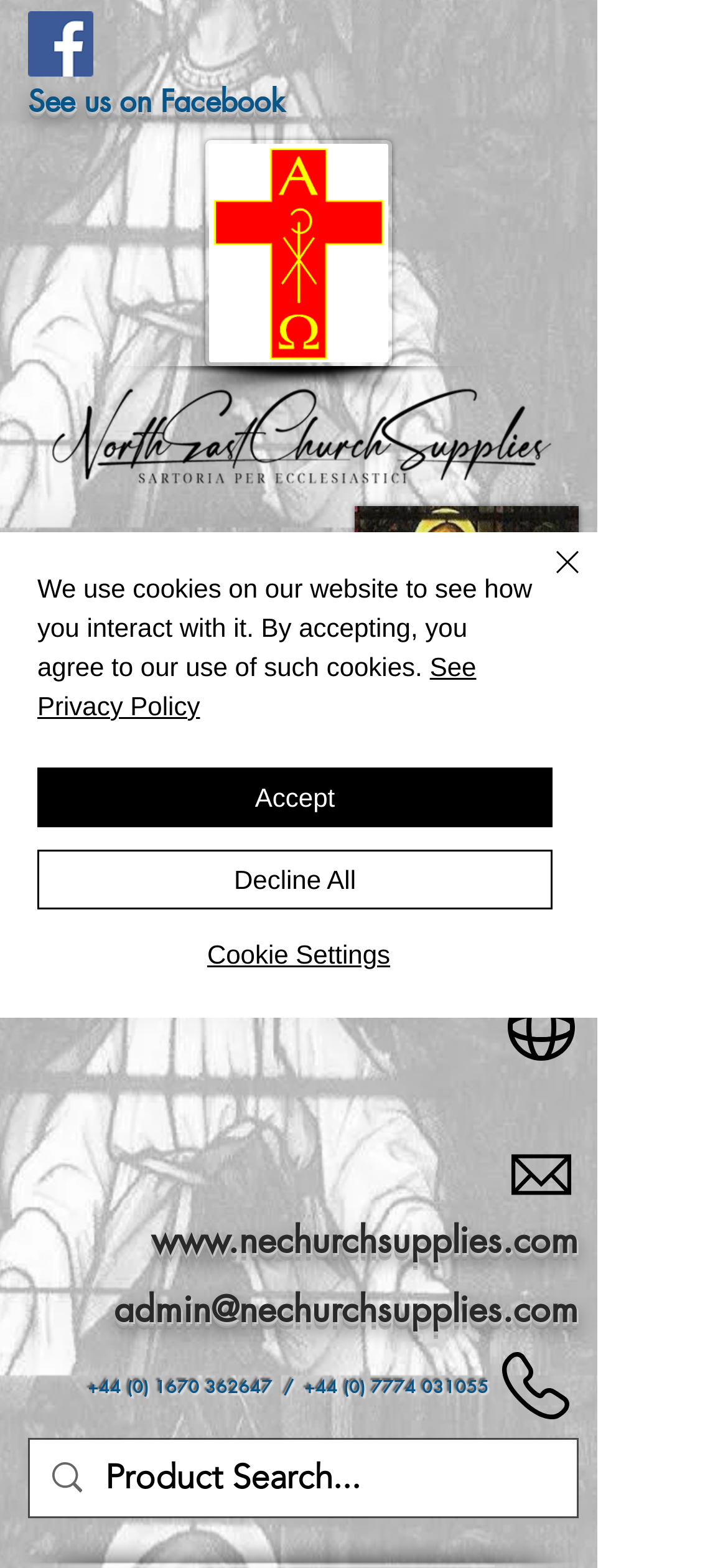Please identify the bounding box coordinates of the clickable area that will fulfill the following instruction: "Discover Music". The coordinates should be in the format of four float numbers between 0 and 1, i.e., [left, top, right, bottom].

None